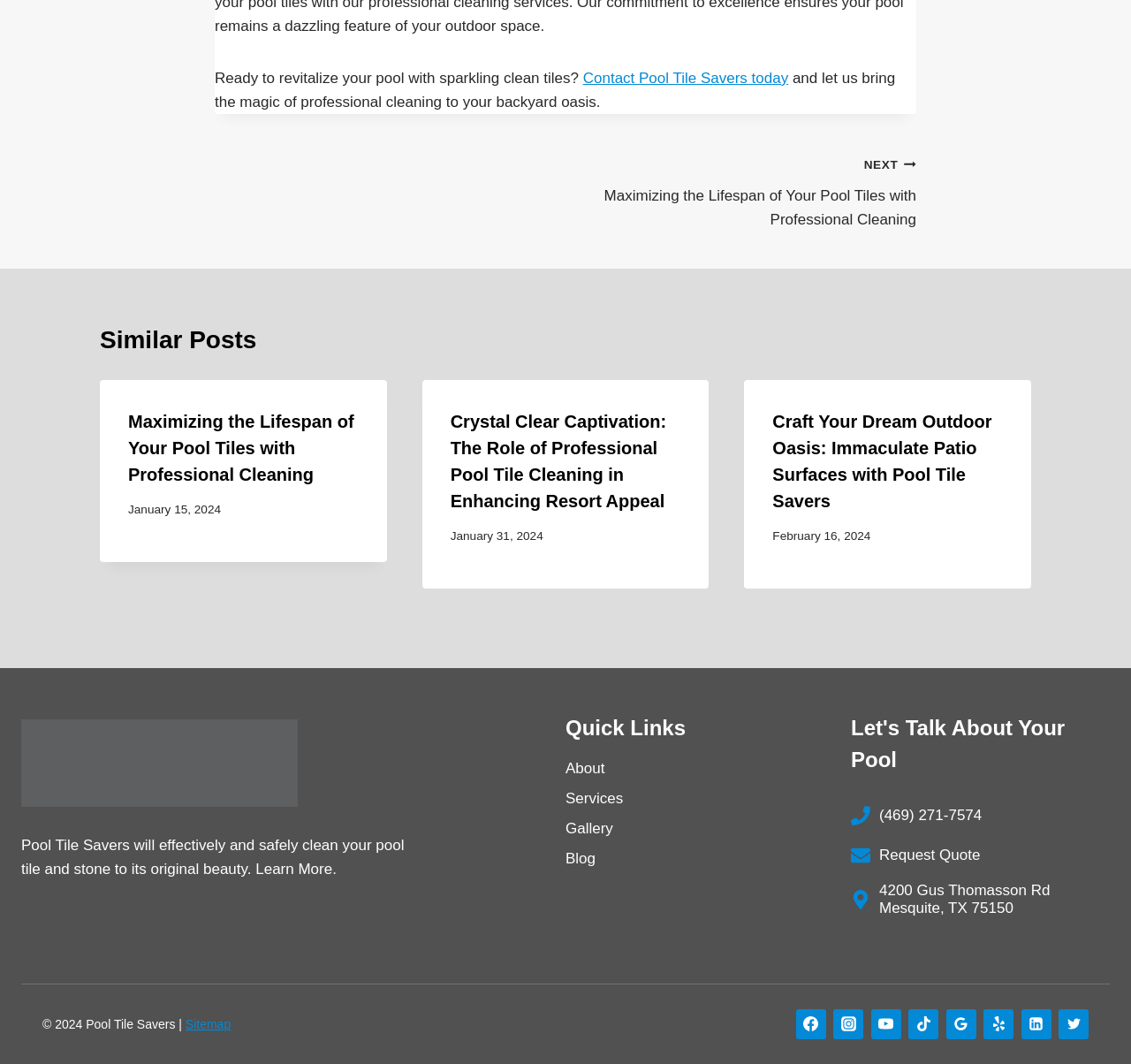Please indicate the bounding box coordinates for the clickable area to complete the following task: "Visit the Facebook page". The coordinates should be specified as four float numbers between 0 and 1, i.e., [left, top, right, bottom].

[0.704, 0.948, 0.73, 0.977]